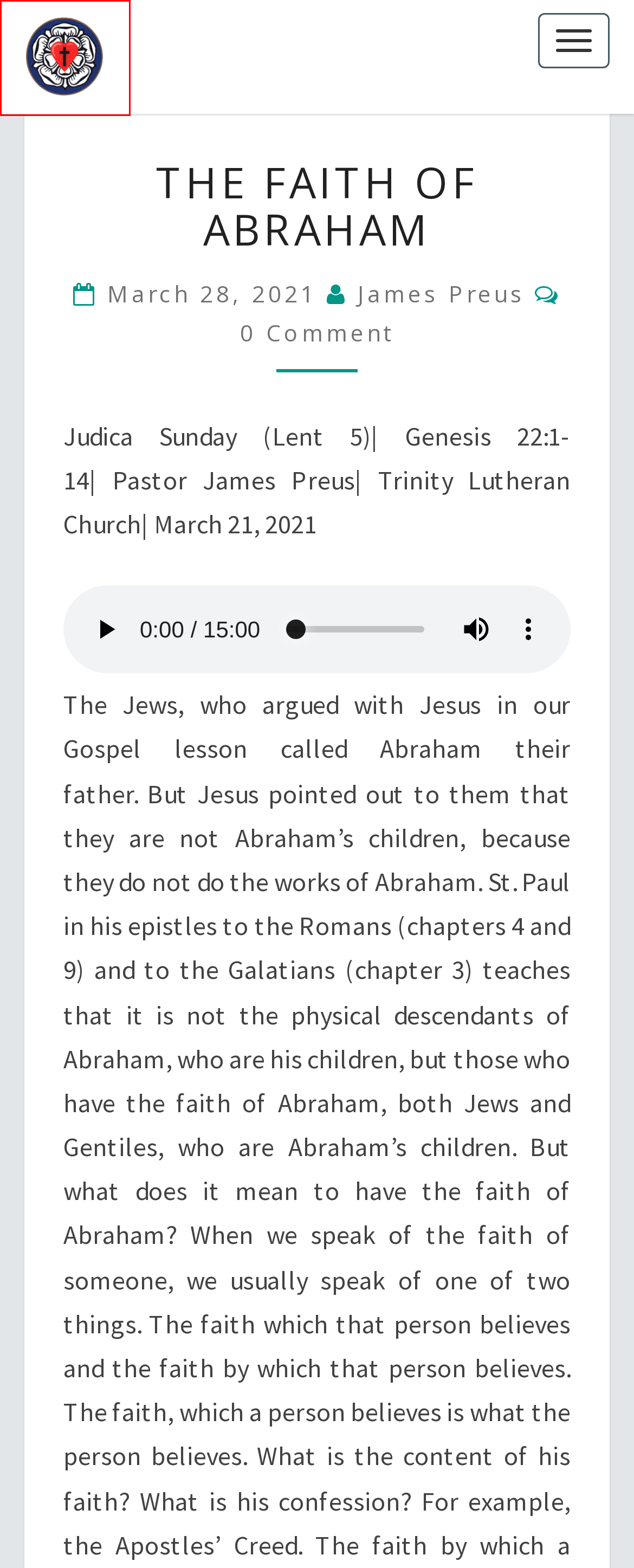Given a webpage screenshot with a UI element marked by a red bounding box, choose the description that best corresponds to the new webpage that will appear after clicking the element. The candidates are:
A. Matthew 22 – Christ for Us
B. Christ for Us
C. John 16 – Christ for Us
D. Lent 1 – Christ for Us
E. James Preus – Christ for Us
F. The Gospel of the Trinity – Christ for Us
G. Sexagesima – Christ for Us
H. Good Shepherd Sunday – Christ for Us

B